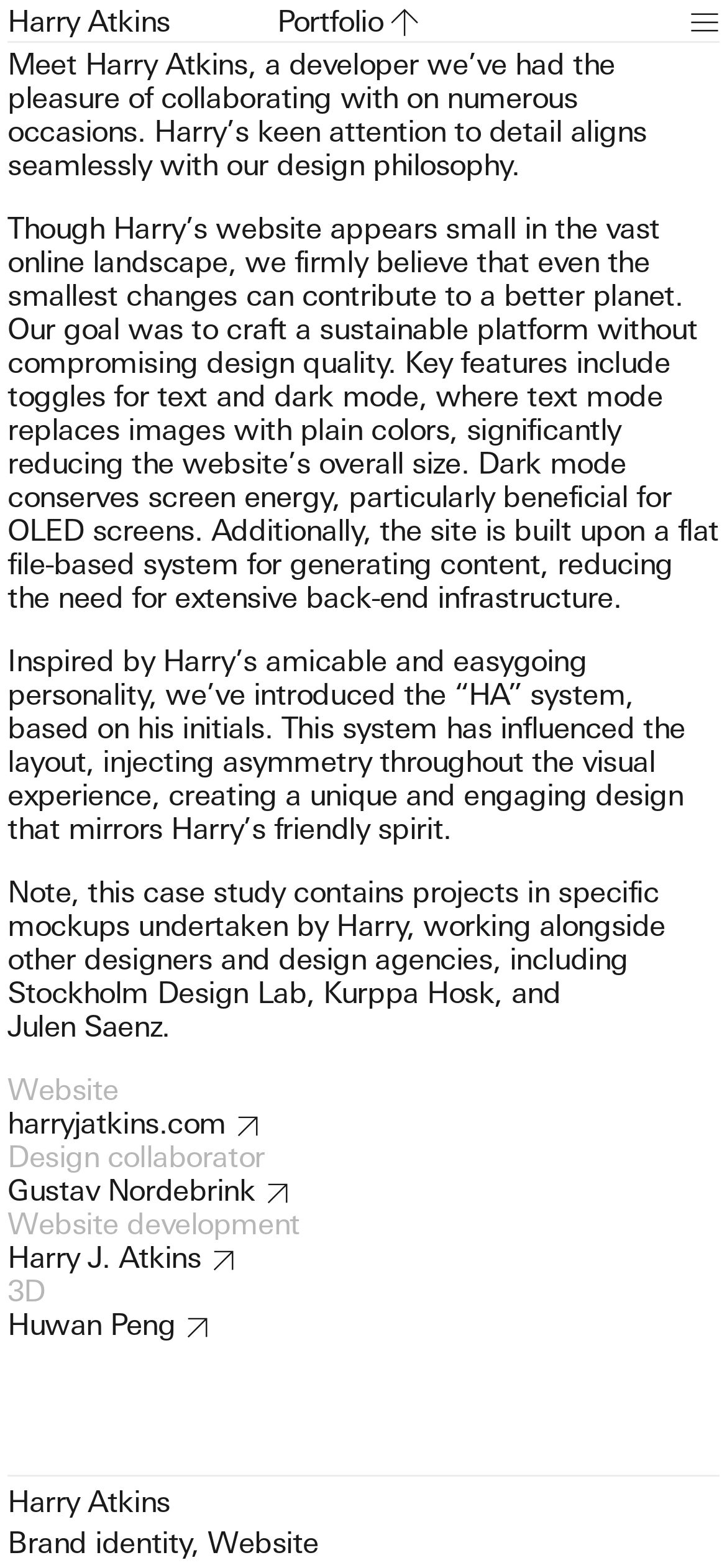Provide the bounding box coordinates in the format (top-left x, top-left y, bottom-right x, bottom-right y). All values are floating point numbers between 0 and 1. Determine the bounding box coordinate of the UI element described as: Harry Atkins

[0.01, 0.006, 0.234, 0.025]